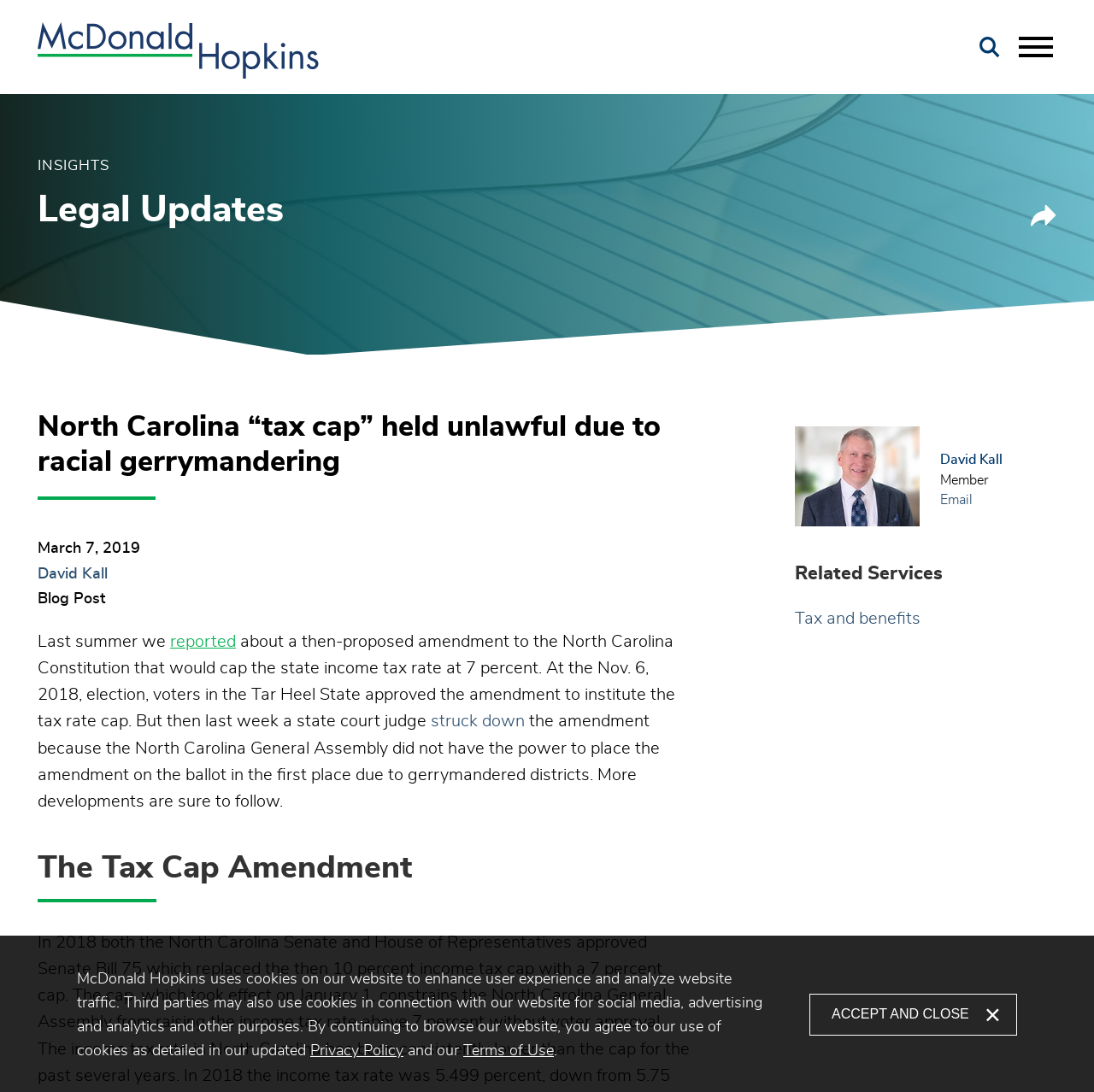Locate the bounding box coordinates of the clickable part needed for the task: "Visit the 'Tax and benefits' page".

[0.726, 0.559, 0.841, 0.575]